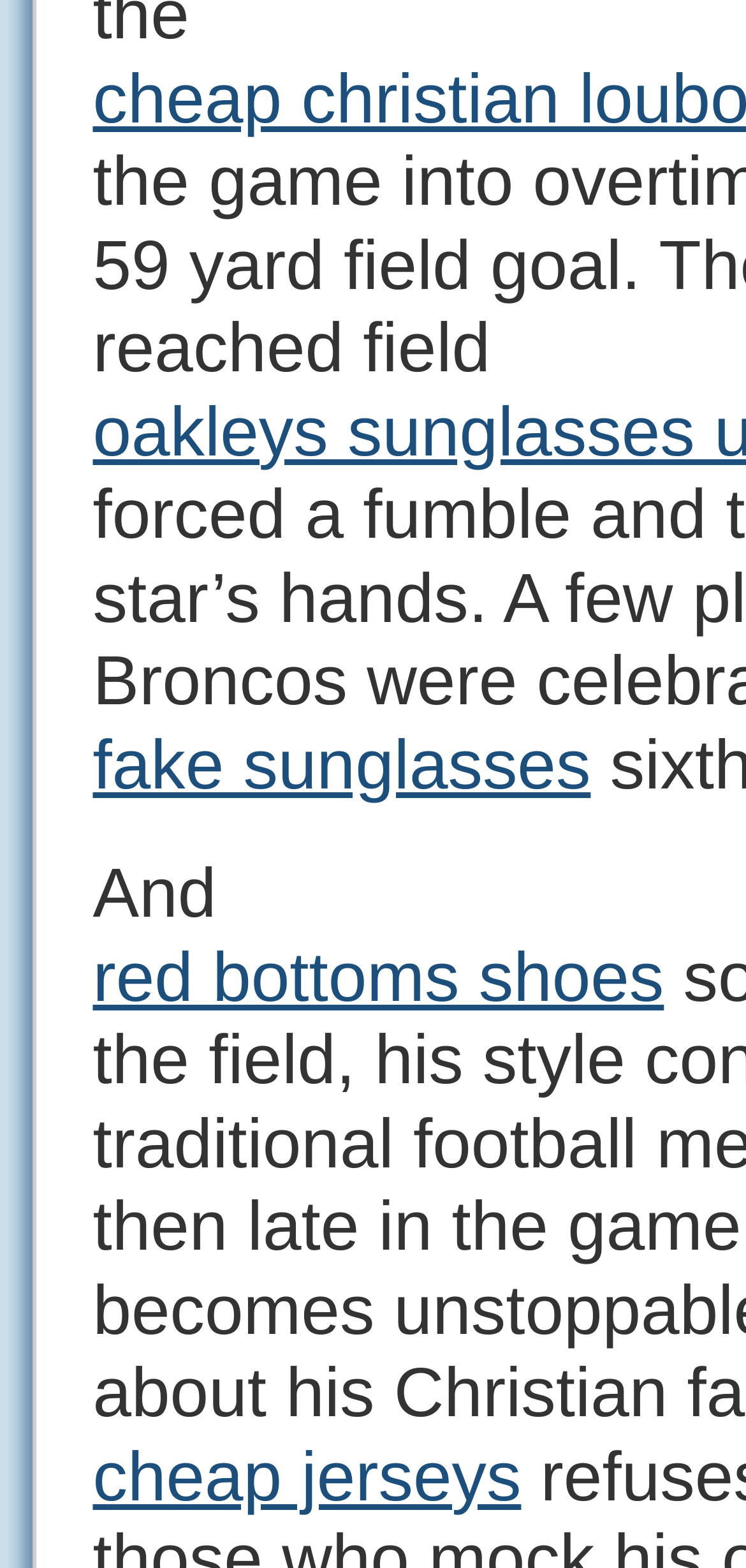Using the format (top-left x, top-left y, bottom-right x, bottom-right y), and given the element description, identify the bounding box coordinates within the screenshot: red bottoms shoes

[0.124, 0.598, 0.89, 0.648]